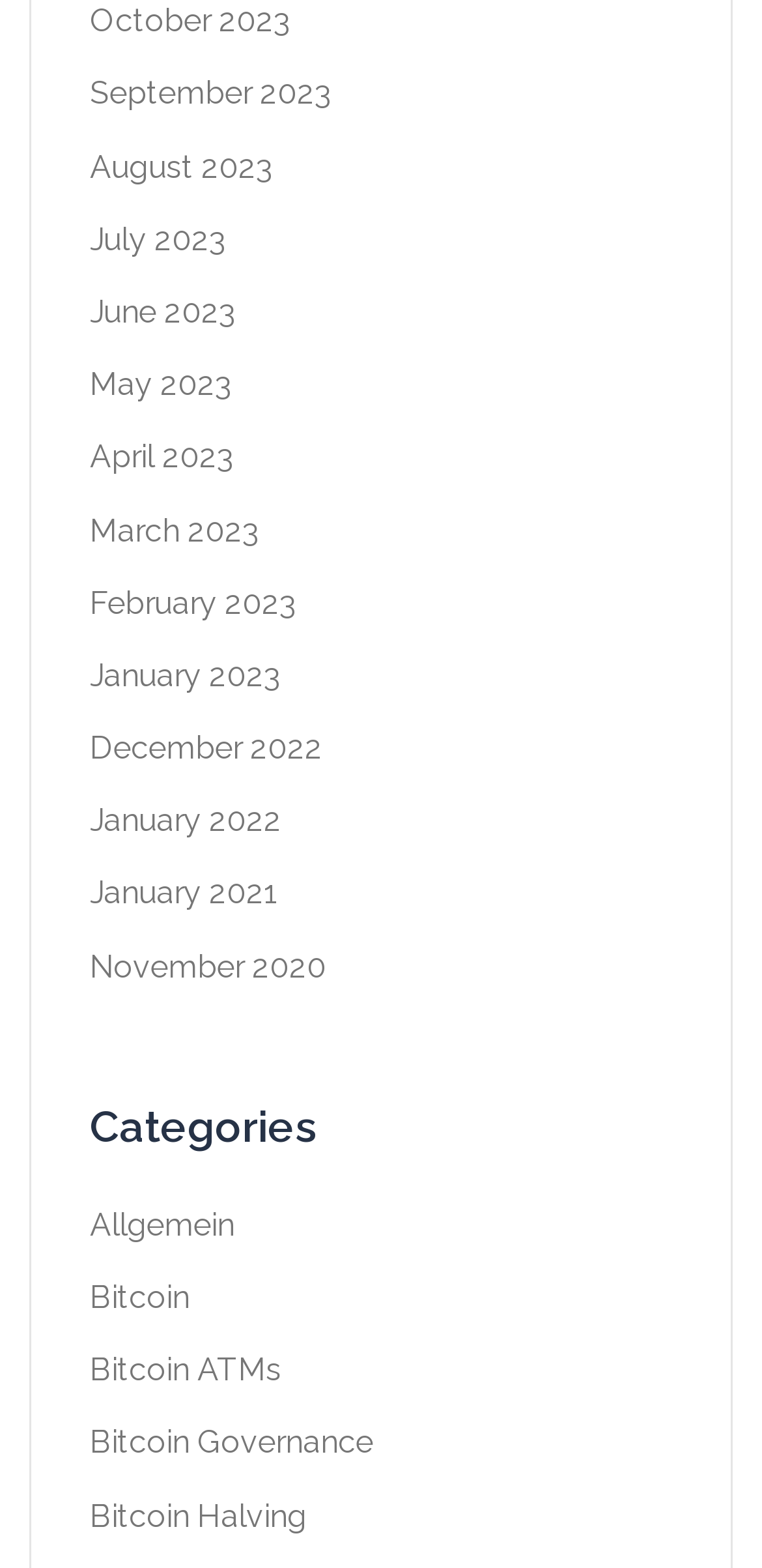Kindly provide the bounding box coordinates of the section you need to click on to fulfill the given instruction: "Explore January 2022".

[0.118, 0.512, 0.369, 0.535]